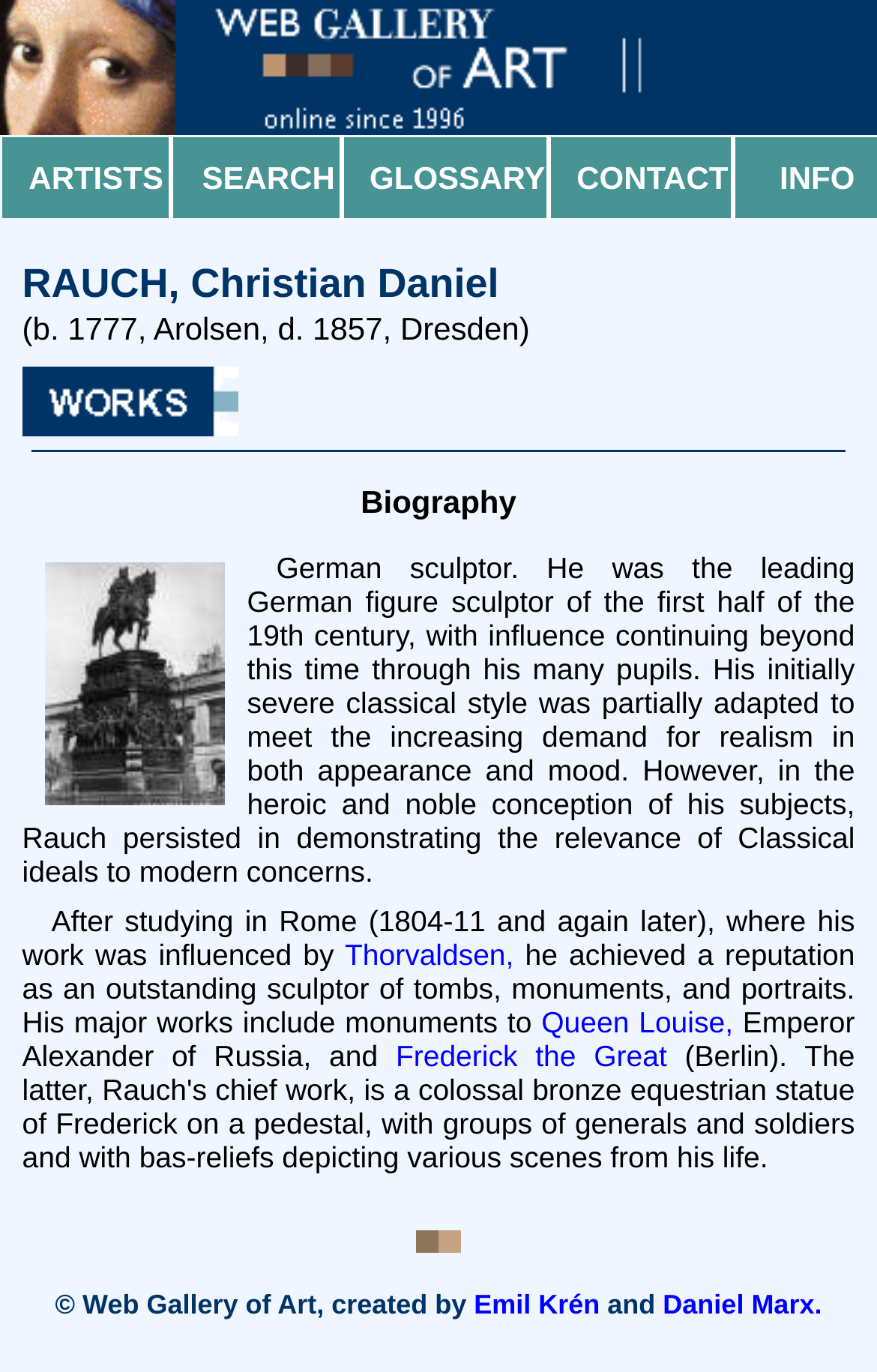Specify the bounding box coordinates of the region I need to click to perform the following instruction: "View biography of RAUCH, Christian Daniel". The coordinates must be four float numbers in the range of 0 to 1, i.e., [left, top, right, bottom].

[0.02, 0.187, 0.98, 0.261]